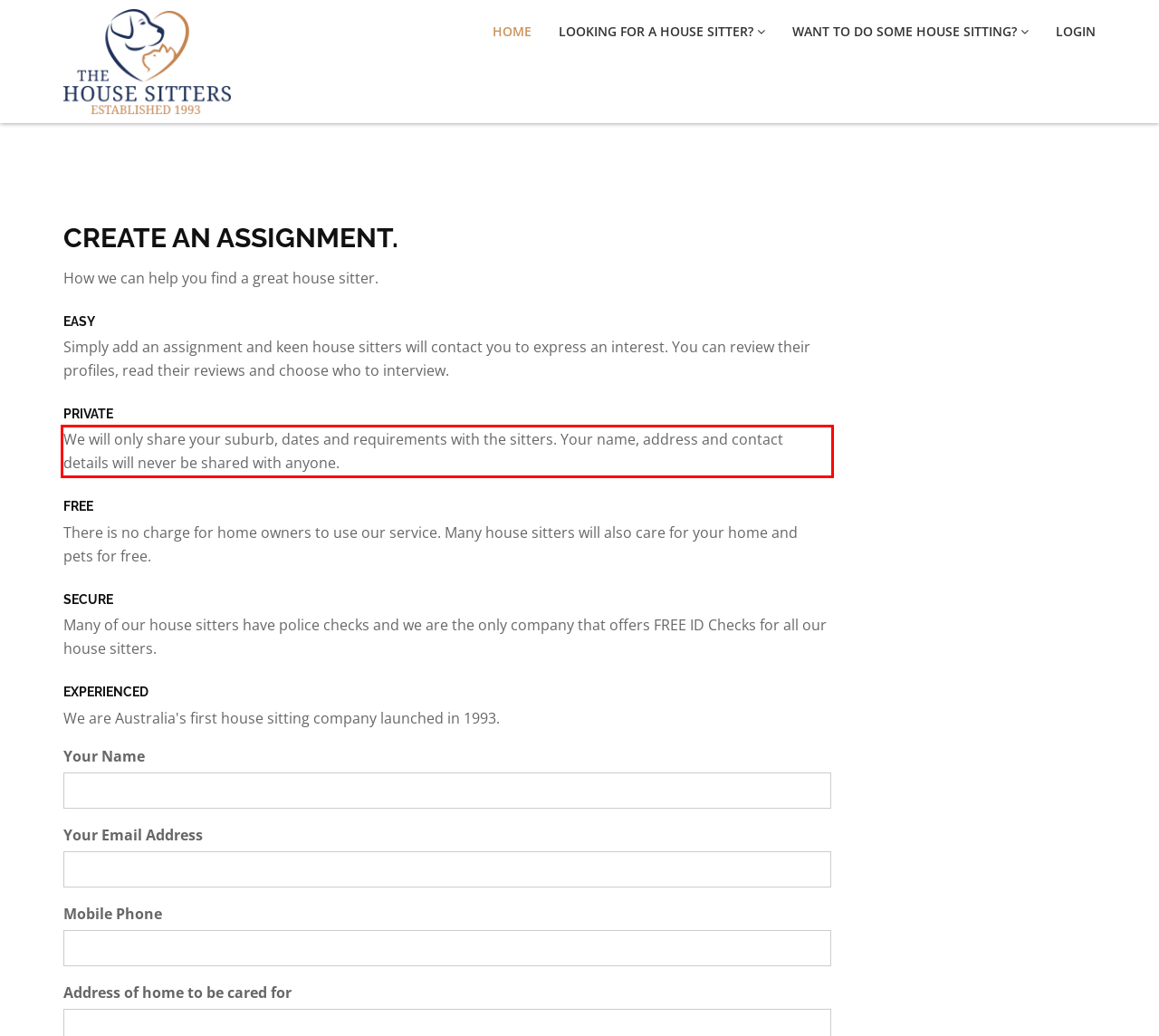Analyze the screenshot of the webpage and extract the text from the UI element that is inside the red bounding box.

We will only share your suburb, dates and requirements with the sitters. Your name, address and contact details will never be shared with anyone.